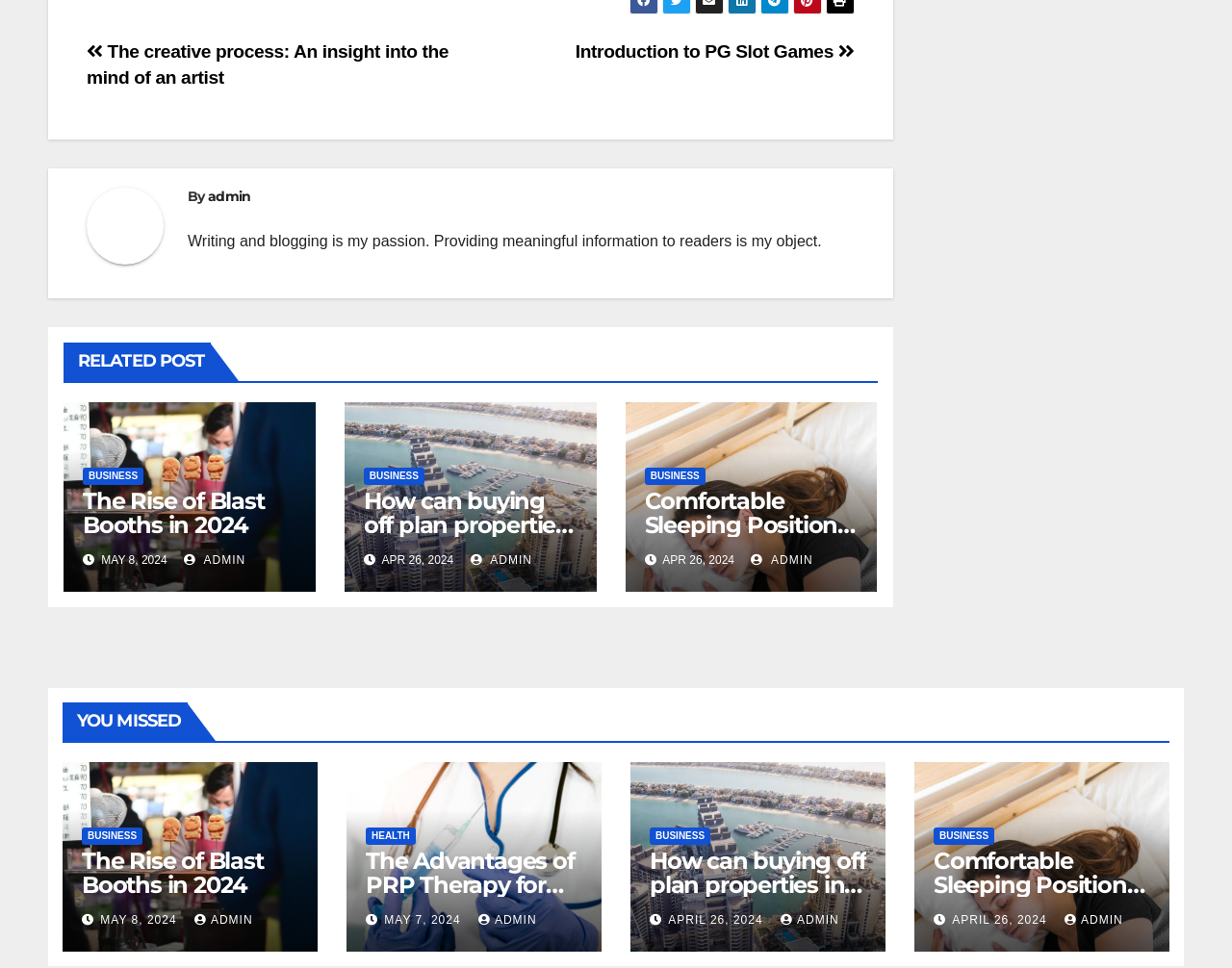Find the bounding box coordinates of the clickable element required to execute the following instruction: "Explore the 'BUSINESS' category". Provide the coordinates as four float numbers between 0 and 1, i.e., [left, top, right, bottom].

[0.067, 0.483, 0.117, 0.501]